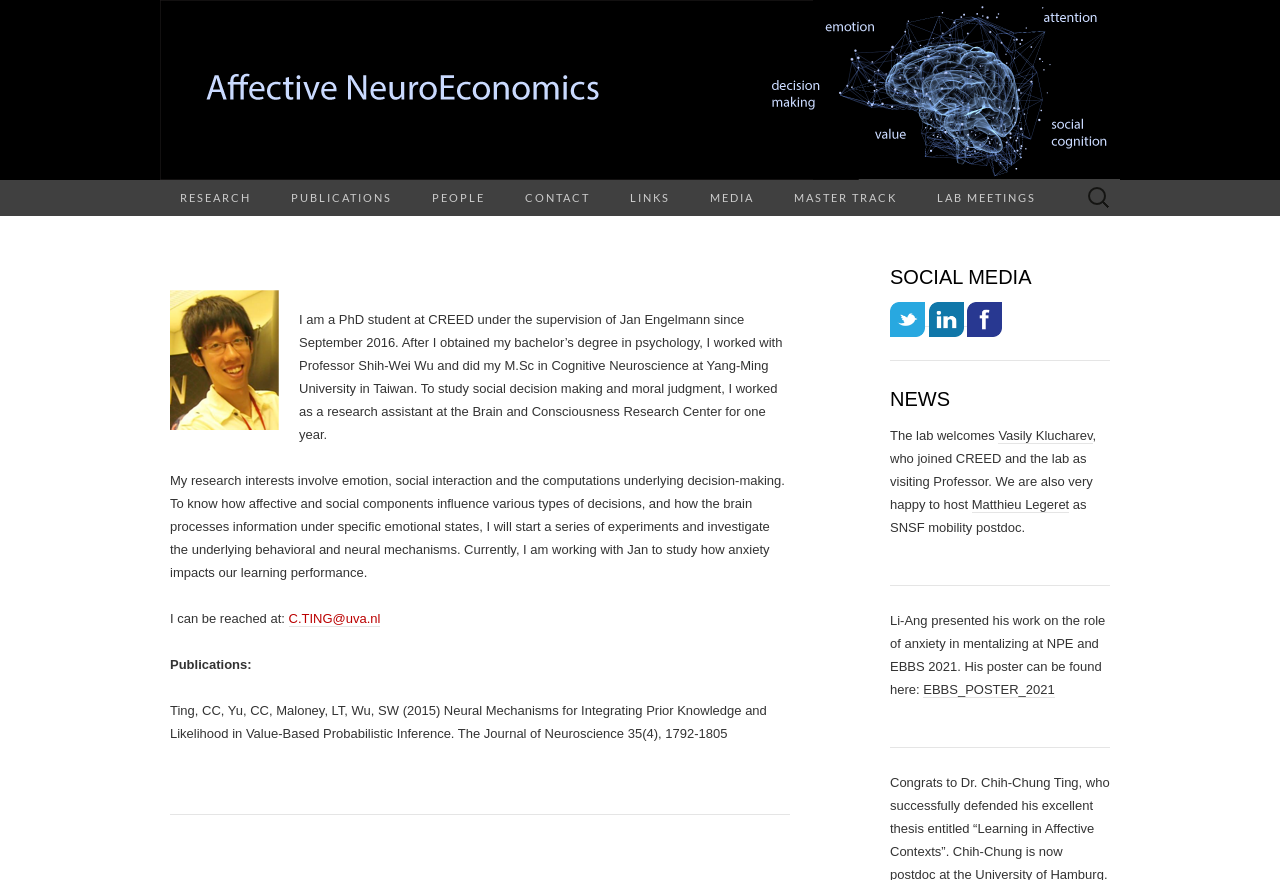What is the researcher's email address?
Look at the image and respond with a one-word or short phrase answer.

C.TING@uva.nl